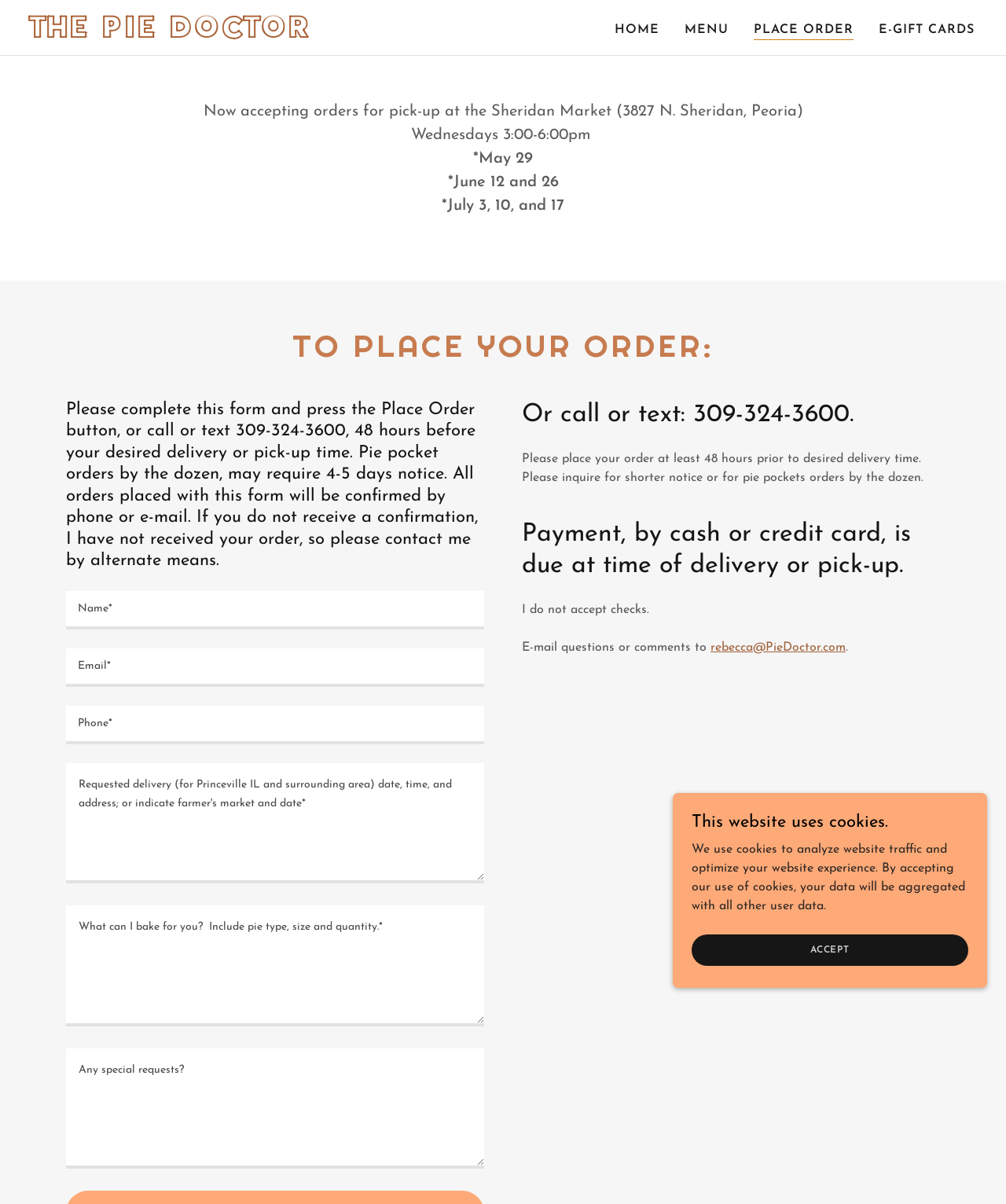Identify the bounding box coordinates of the clickable region to carry out the given instruction: "Click the E-GIFT CARDS link".

[0.869, 0.013, 0.973, 0.036]